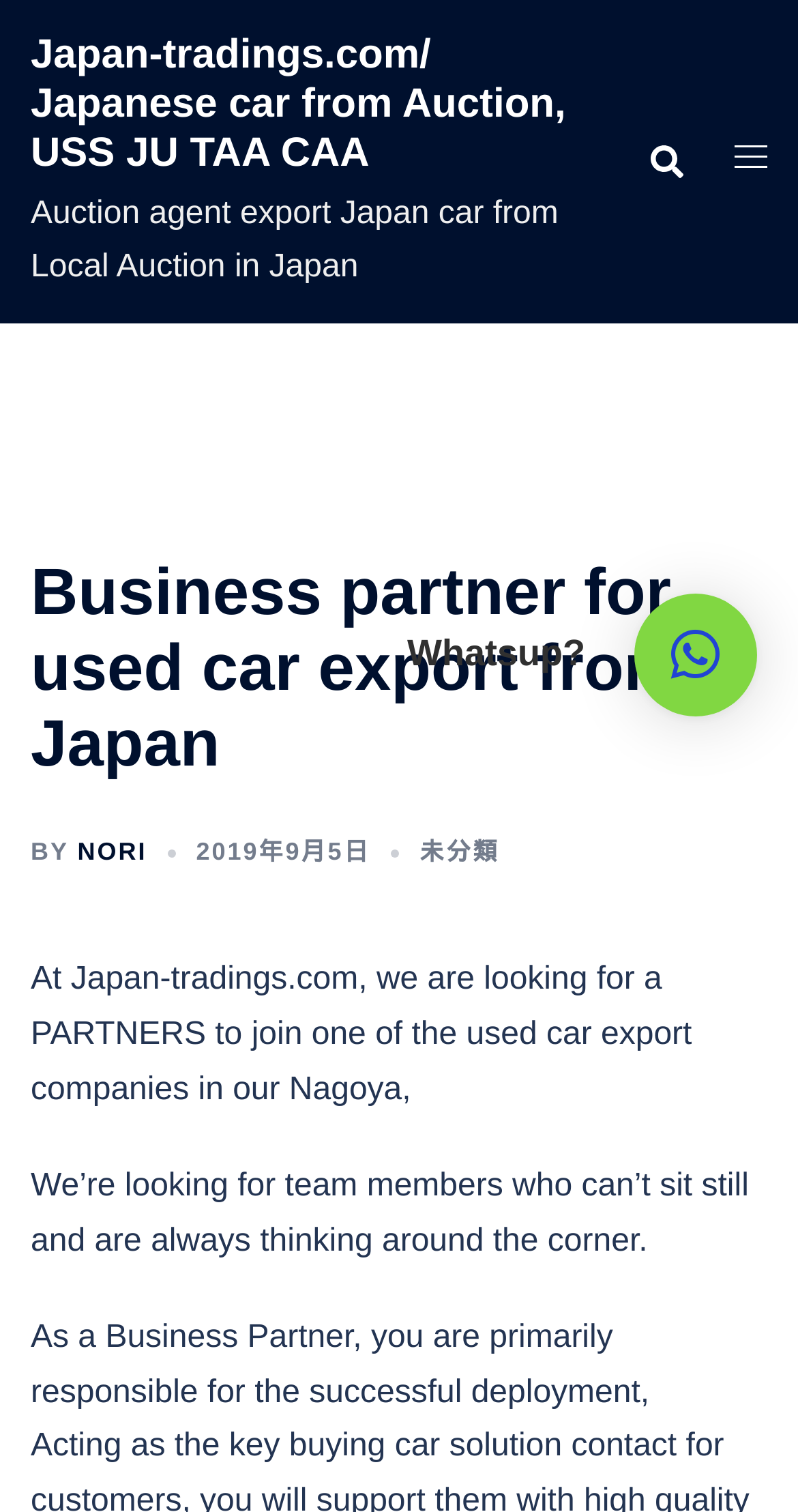From the webpage screenshot, identify the region described by nori. Provide the bounding box coordinates as (top-left x, top-left y, bottom-right x, bottom-right y), with each value being a floating point number between 0 and 1.

[0.097, 0.554, 0.184, 0.573]